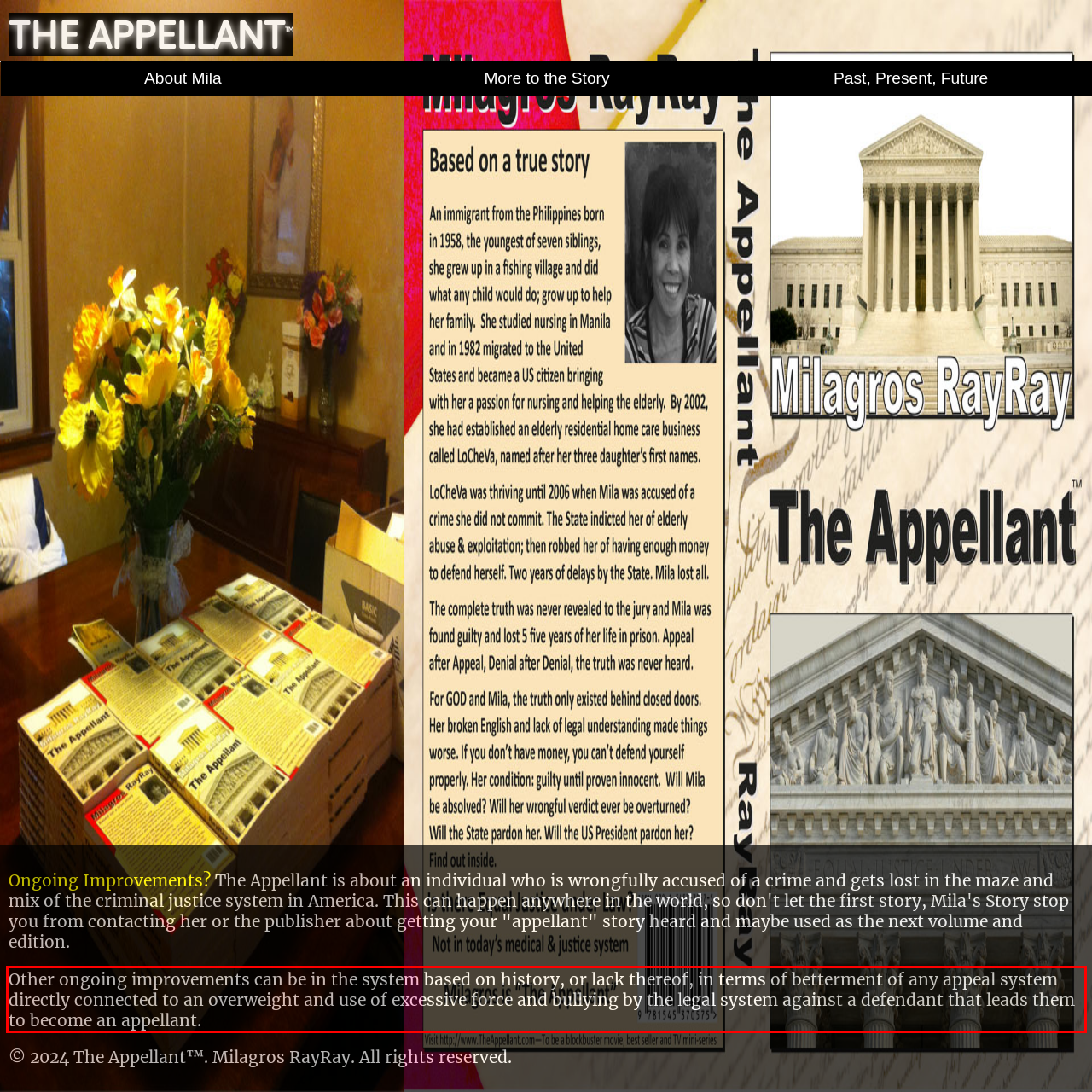Please examine the screenshot of the webpage and read the text present within the red rectangle bounding box.

Other ongoing improvements can be in the system based on history, or lack thereof, in terms of betterment of any appeal system directly connected to an overweight and use of excessive force and bullying by the legal system against a defendant that leads them to become an appellant.